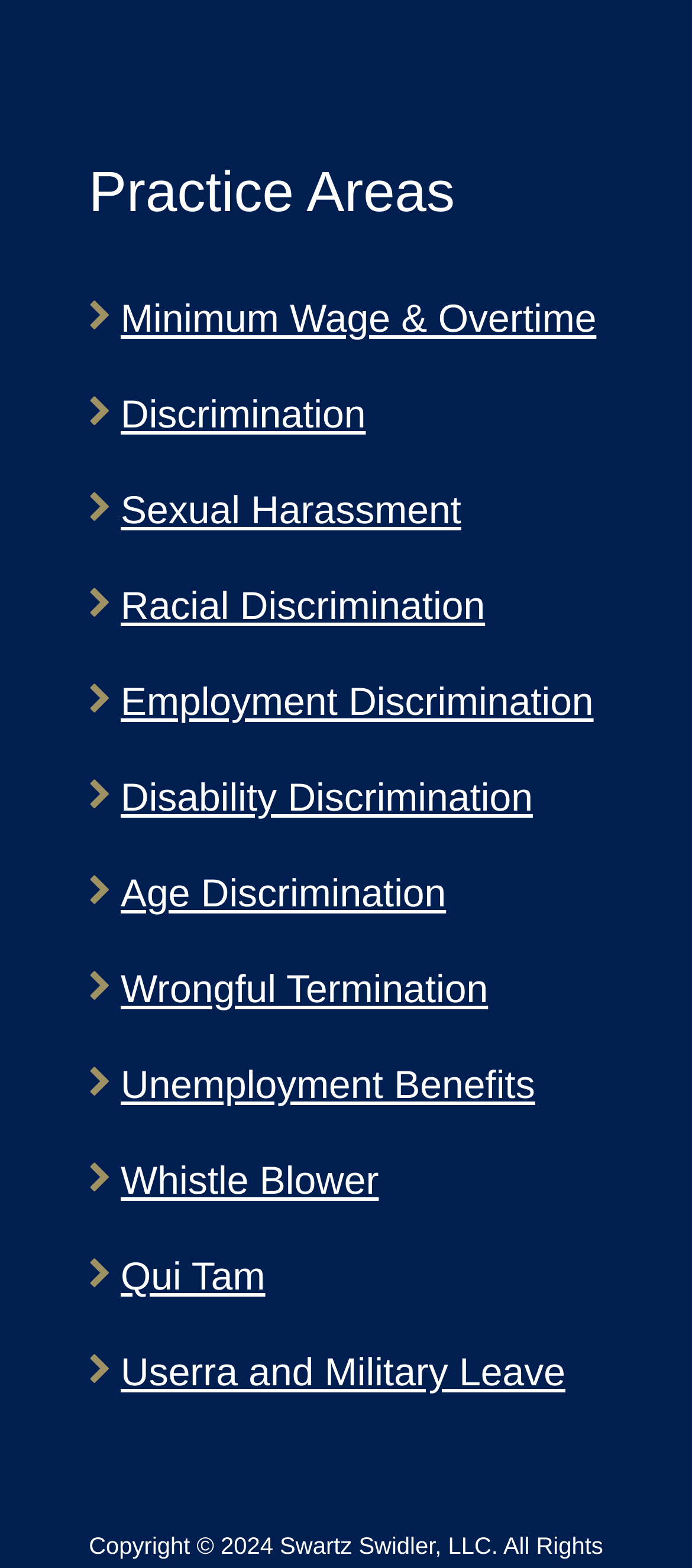Using the information in the image, give a comprehensive answer to the question: 
Is there a practice area related to military leave?

I scanned the links under the 'Practice Areas' heading and found that one of the links is 'Userra and Military Leave', which suggests that there is a practice area related to military leave.